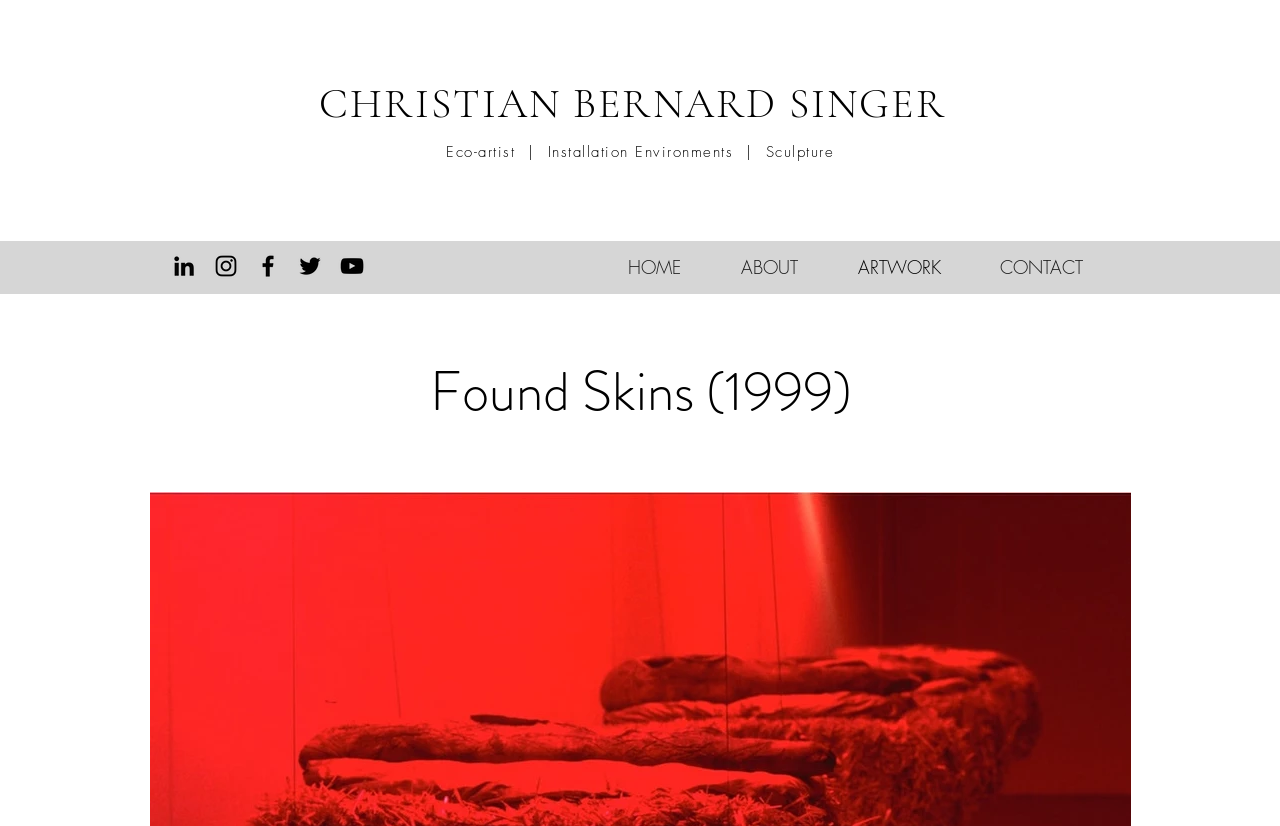Determine the bounding box for the UI element as described: "ARTWORK". The coordinates should be represented as four float numbers between 0 and 1, formatted as [left, top, right, bottom].

[0.659, 0.303, 0.77, 0.344]